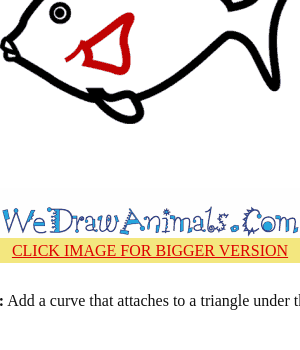What is the name of the website providing the drawing tutorial?
Refer to the image and provide a one-word or short phrase answer.

WeDrawAnimals.com